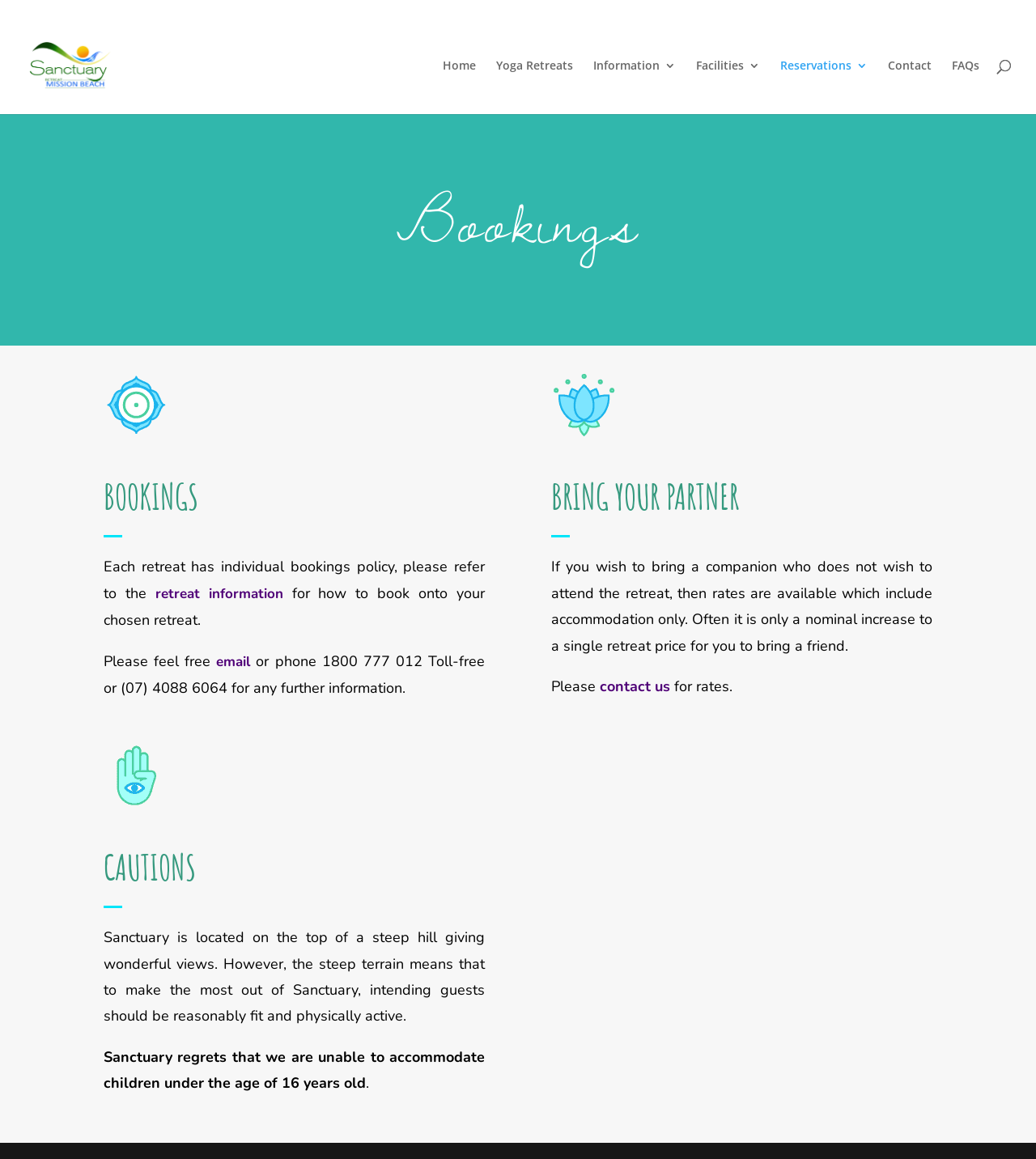How can I contact Sanctuary for rates?
Please answer the question with as much detail as possible using the screenshot.

The webpage suggests that I can email or phone 1800 777 012 Toll-free or (07) 4088 6064 for any further information, including rates for bringing a companion who does not wish to attend the retreat.